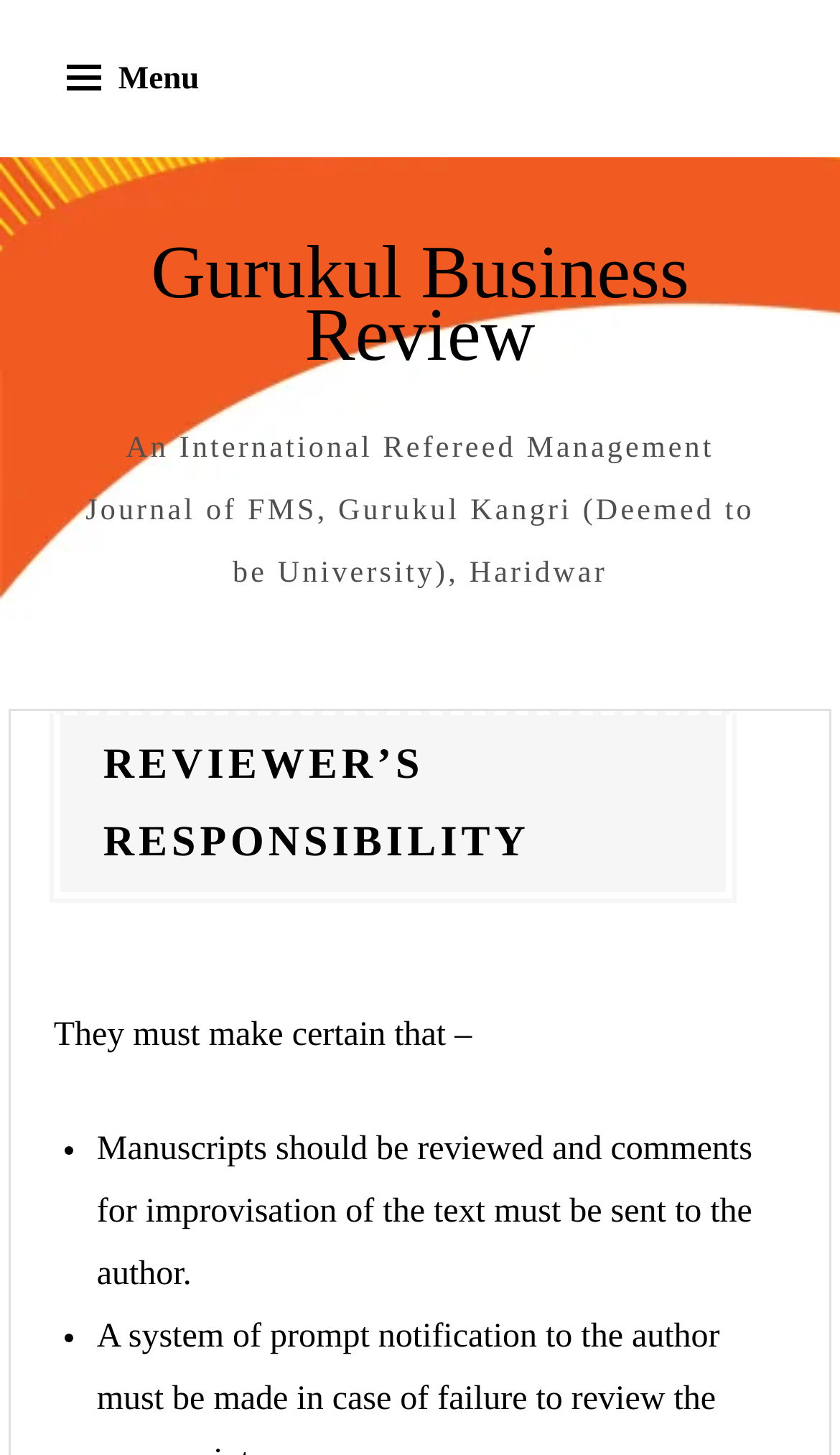Give a one-word or short-phrase answer to the following question: 
What is the purpose of sending comments to the author?

For improvisation of the text